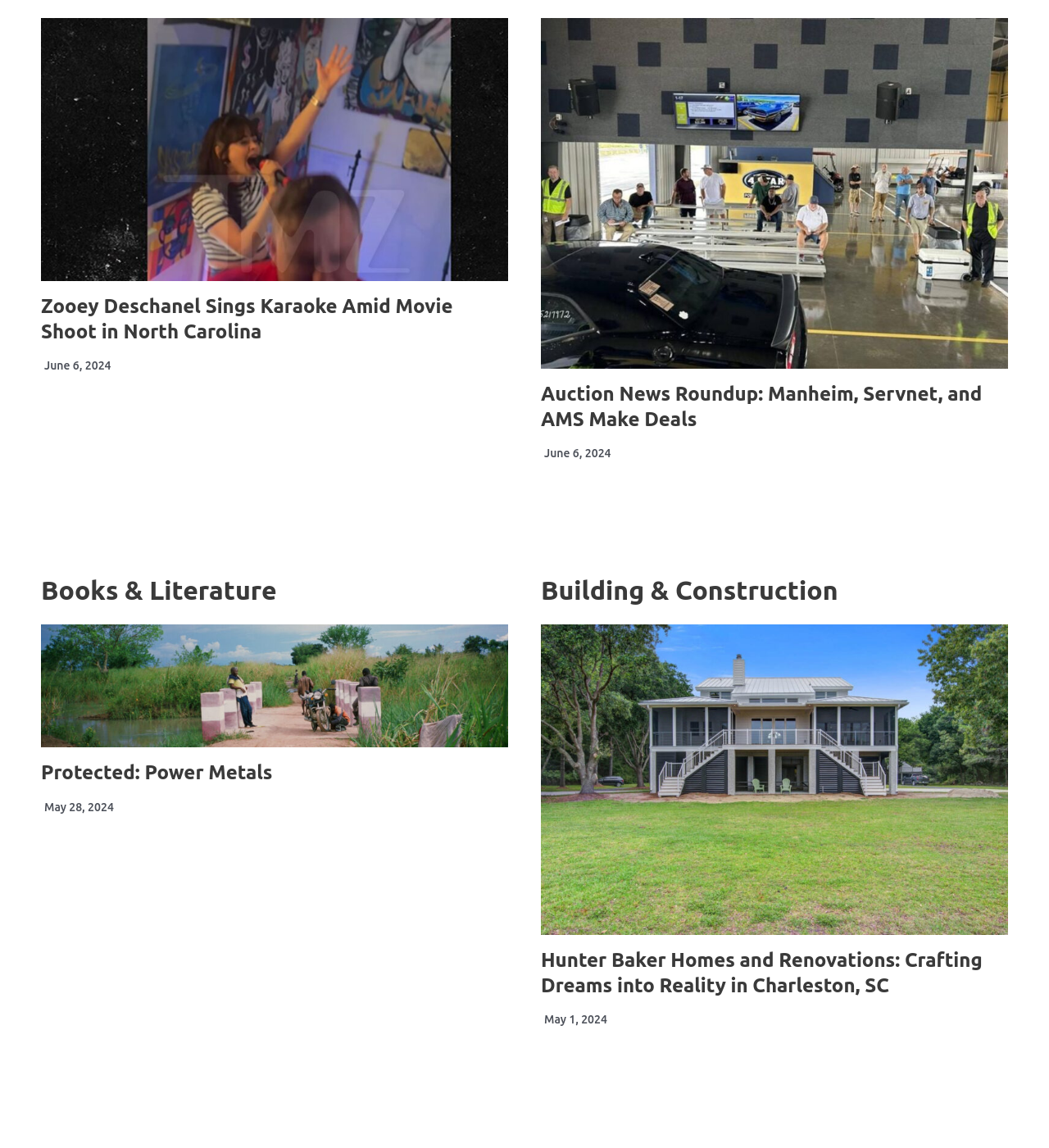Provide the bounding box coordinates for the UI element that is described by this text: "Protected: Power Metals". The coordinates should be in the form of four float numbers between 0 and 1: [left, top, right, bottom].

[0.039, 0.663, 0.26, 0.683]